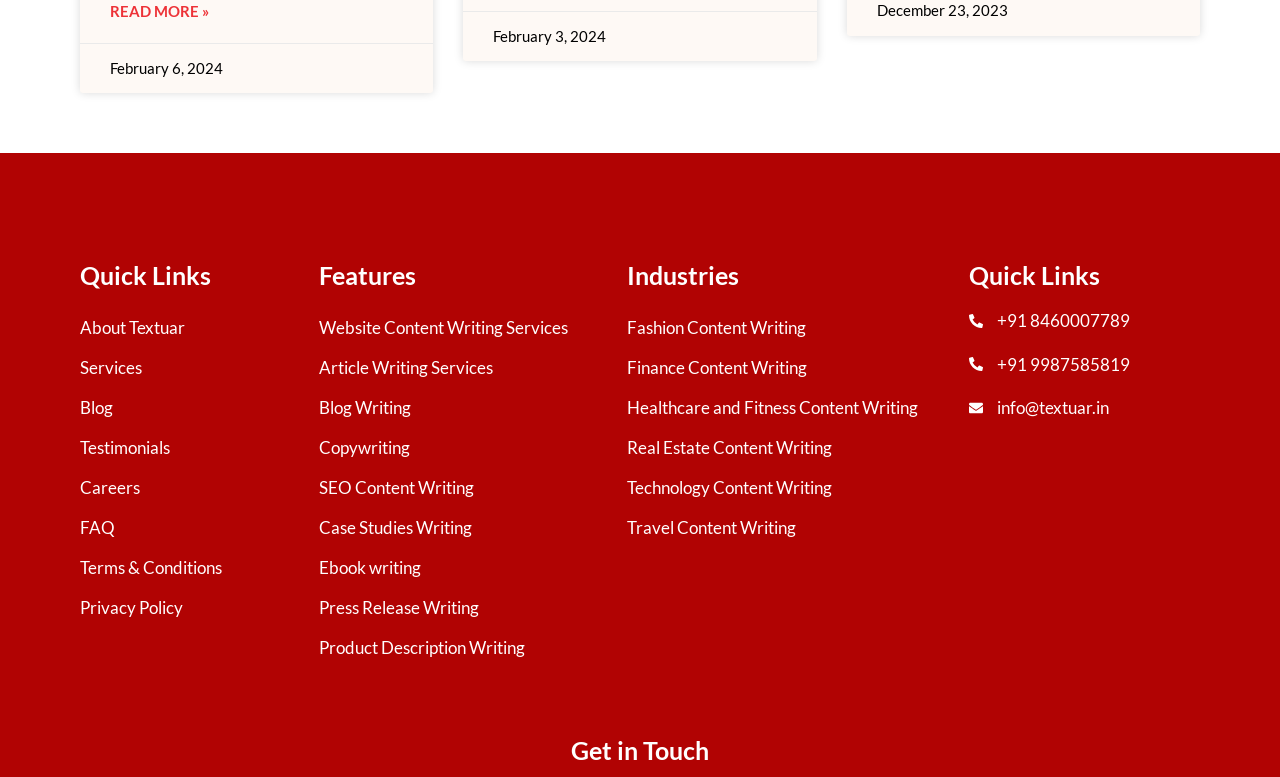Determine the bounding box coordinates of the element's region needed to click to follow the instruction: "Go to About Textuar". Provide these coordinates as four float numbers between 0 and 1, formatted as [left, top, right, bottom].

[0.062, 0.397, 0.234, 0.448]